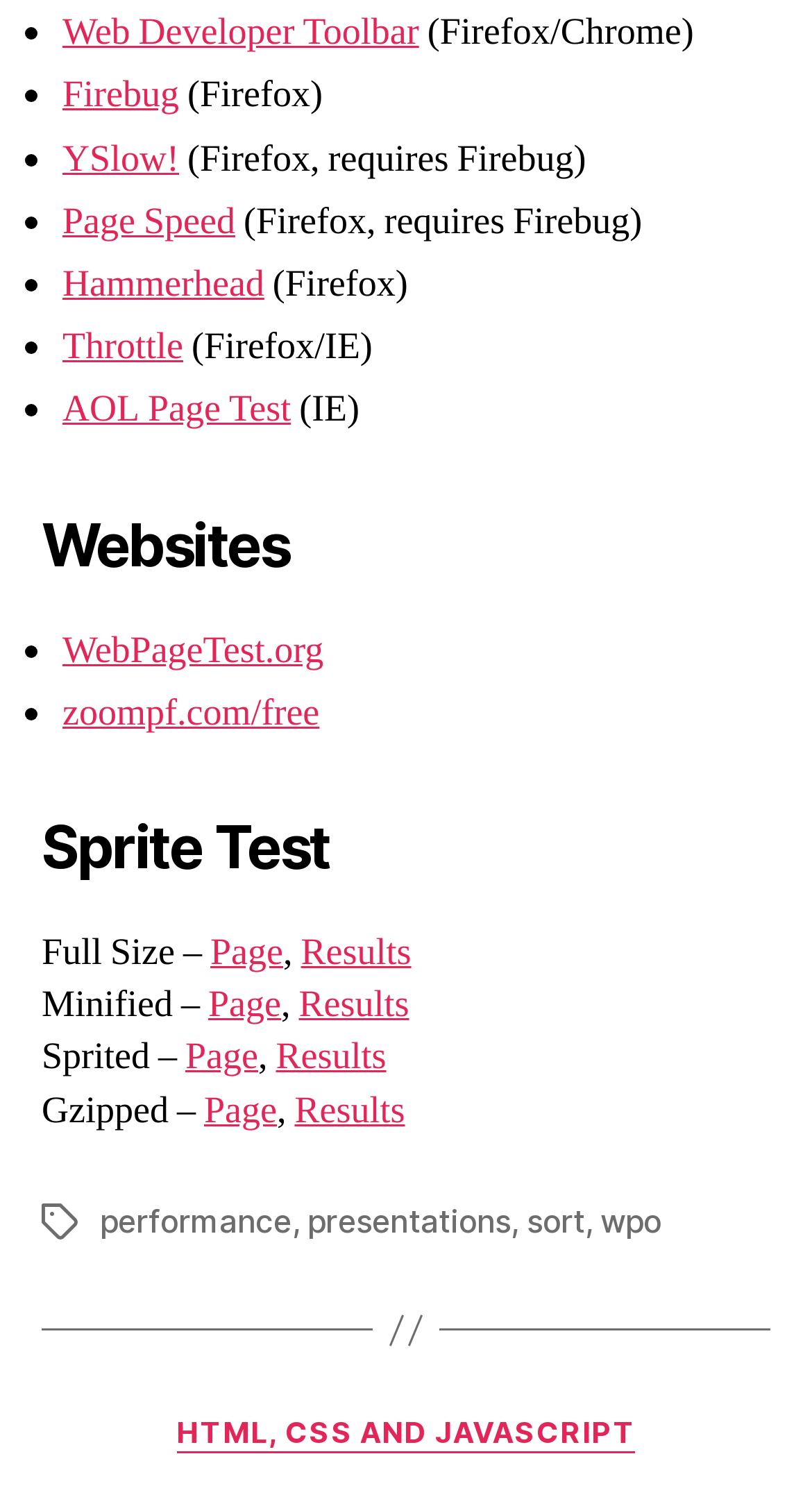Please identify the bounding box coordinates of the area that needs to be clicked to fulfill the following instruction: "Click Web Developer Toolbar."

[0.077, 0.006, 0.516, 0.038]